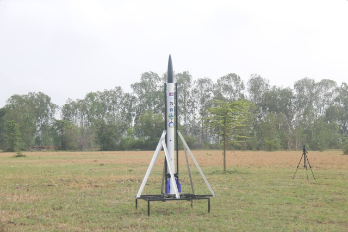Where is the rocket positioned? Refer to the image and provide a one-word or short phrase answer.

On a launch pad